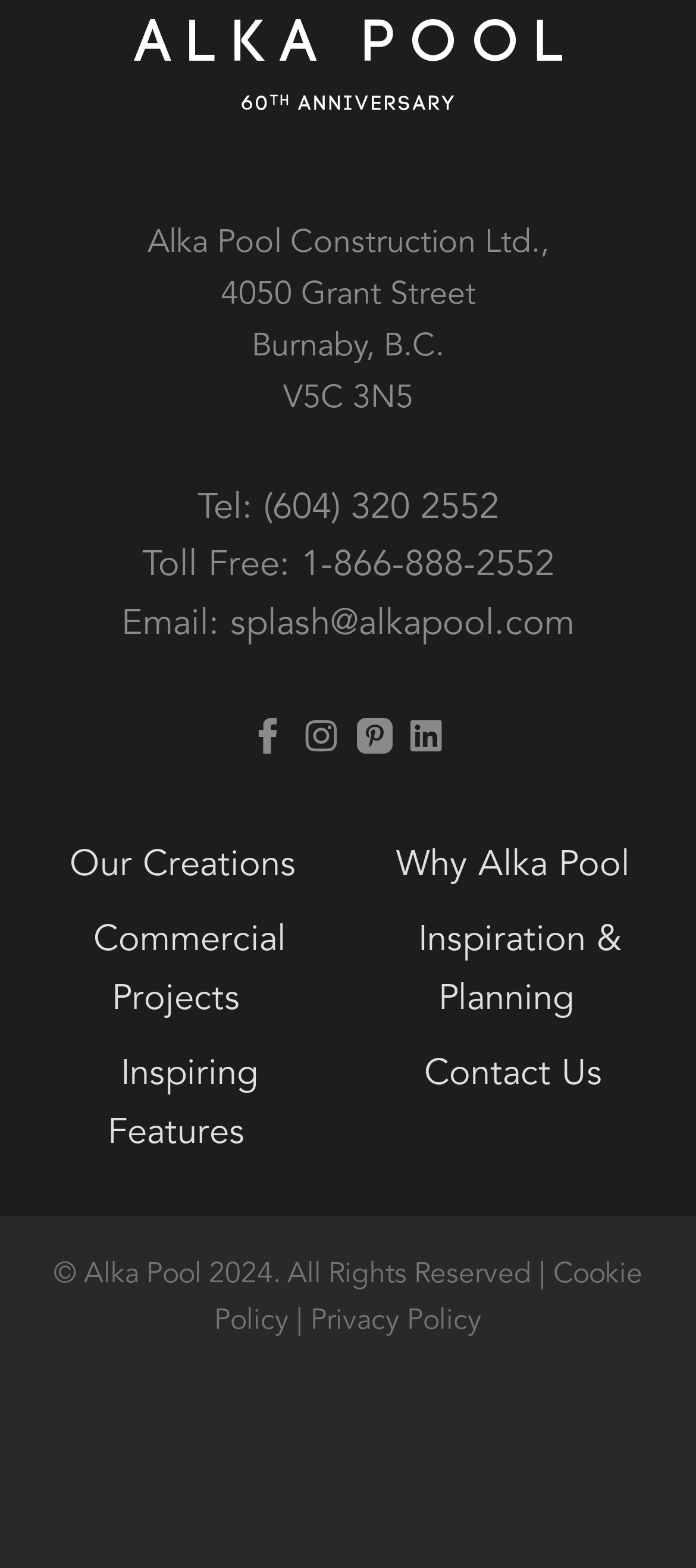Please specify the bounding box coordinates for the clickable region that will help you carry out the instruction: "Click the phone number to call".

[0.378, 0.313, 0.717, 0.335]